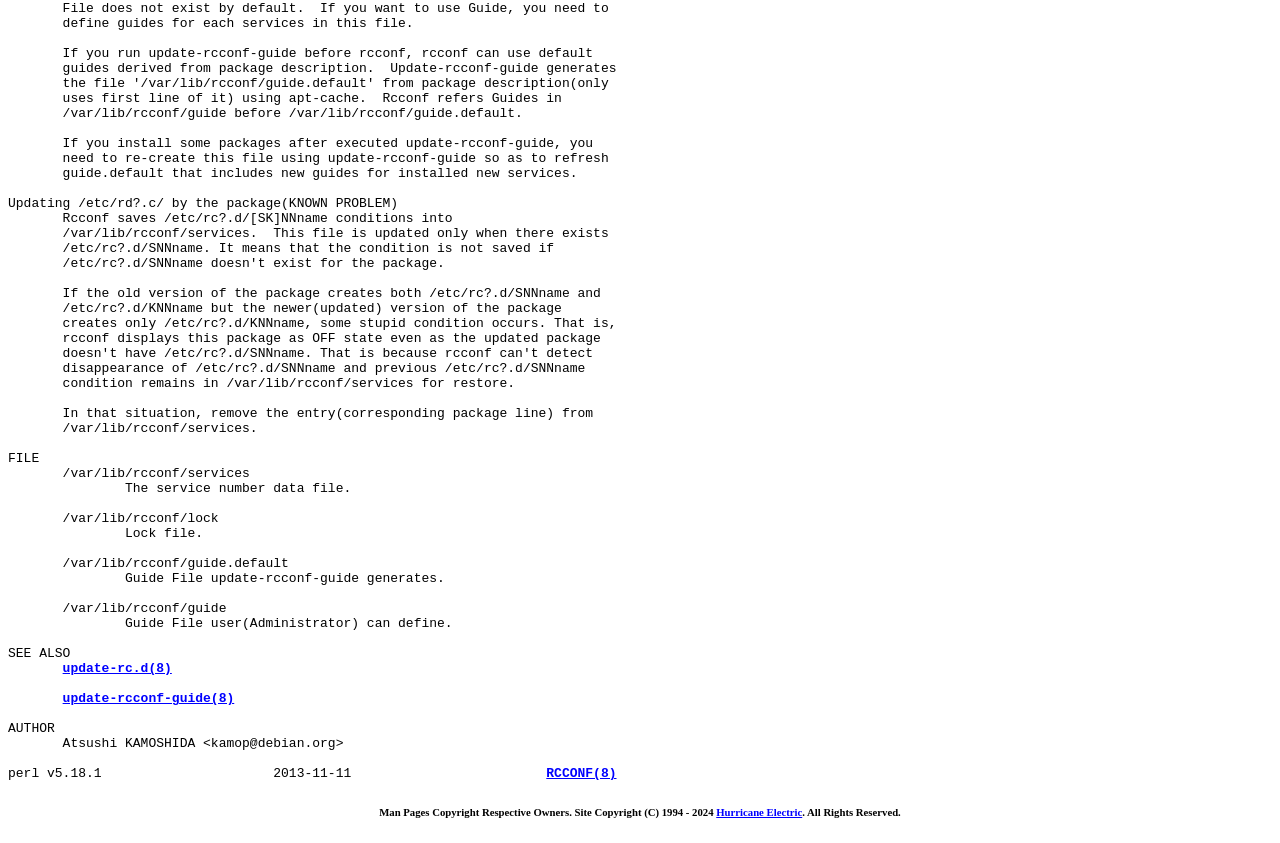Determine the bounding box of the UI element mentioned here: "Archives". The coordinates must be in the format [left, top, right, bottom] with values ranging from 0 to 1.

None